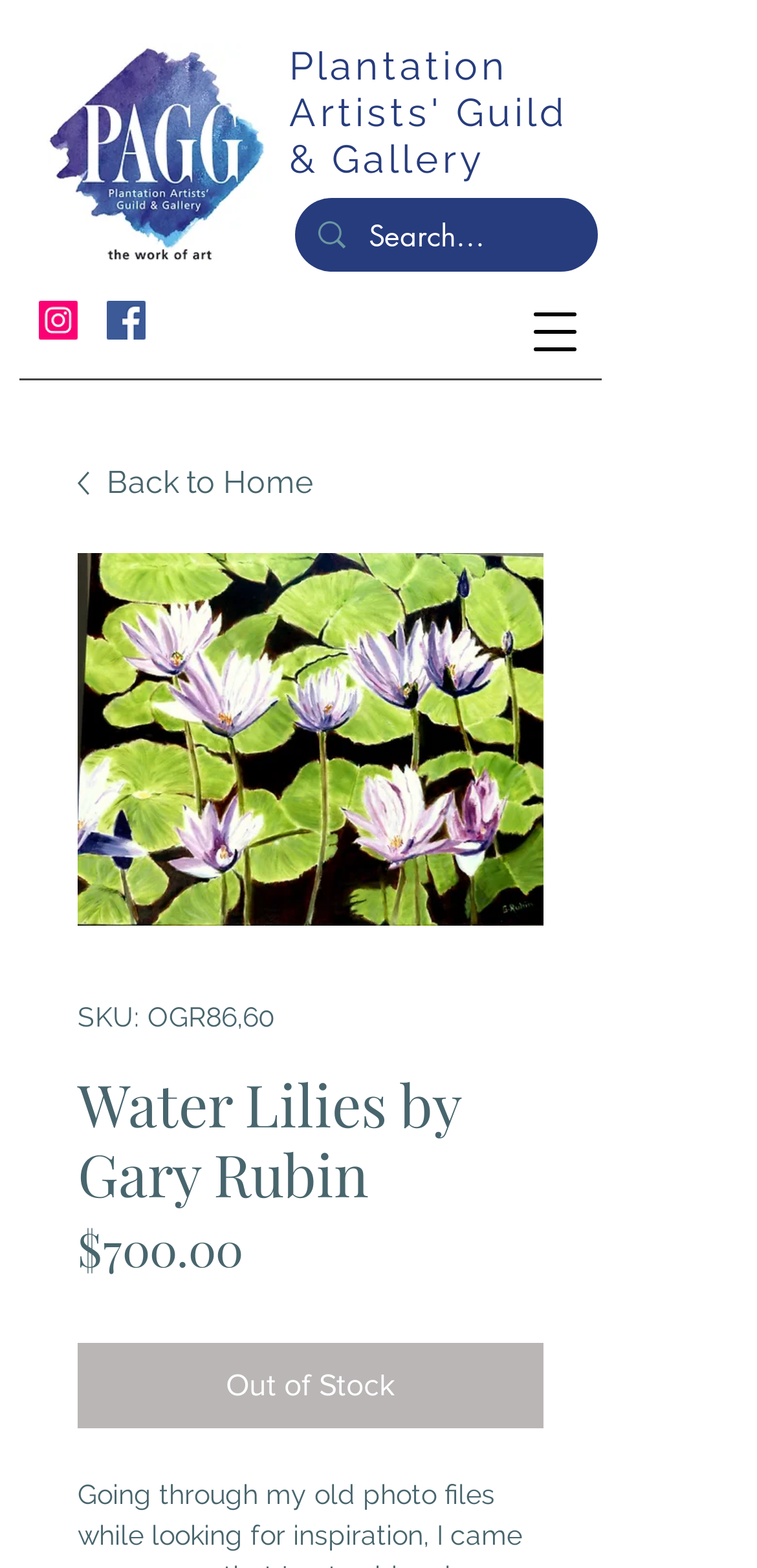Is the 'Water Lilies by Gary Rubin' art piece in stock?
Using the image as a reference, answer with just one word or a short phrase.

No